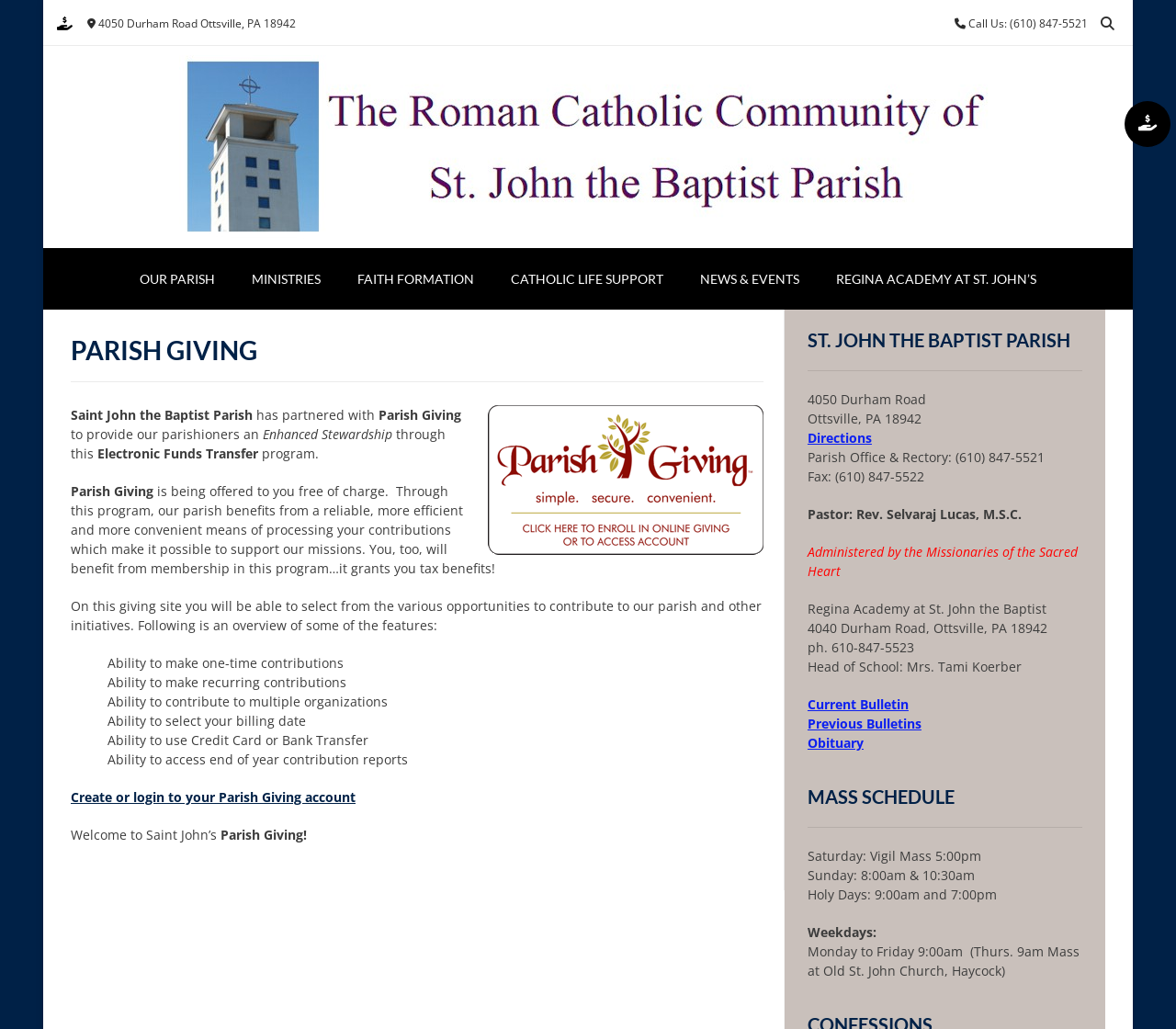Find the bounding box of the UI element described as: "Obituary". The bounding box coordinates should be given as four float values between 0 and 1, i.e., [left, top, right, bottom].

[0.687, 0.713, 0.734, 0.73]